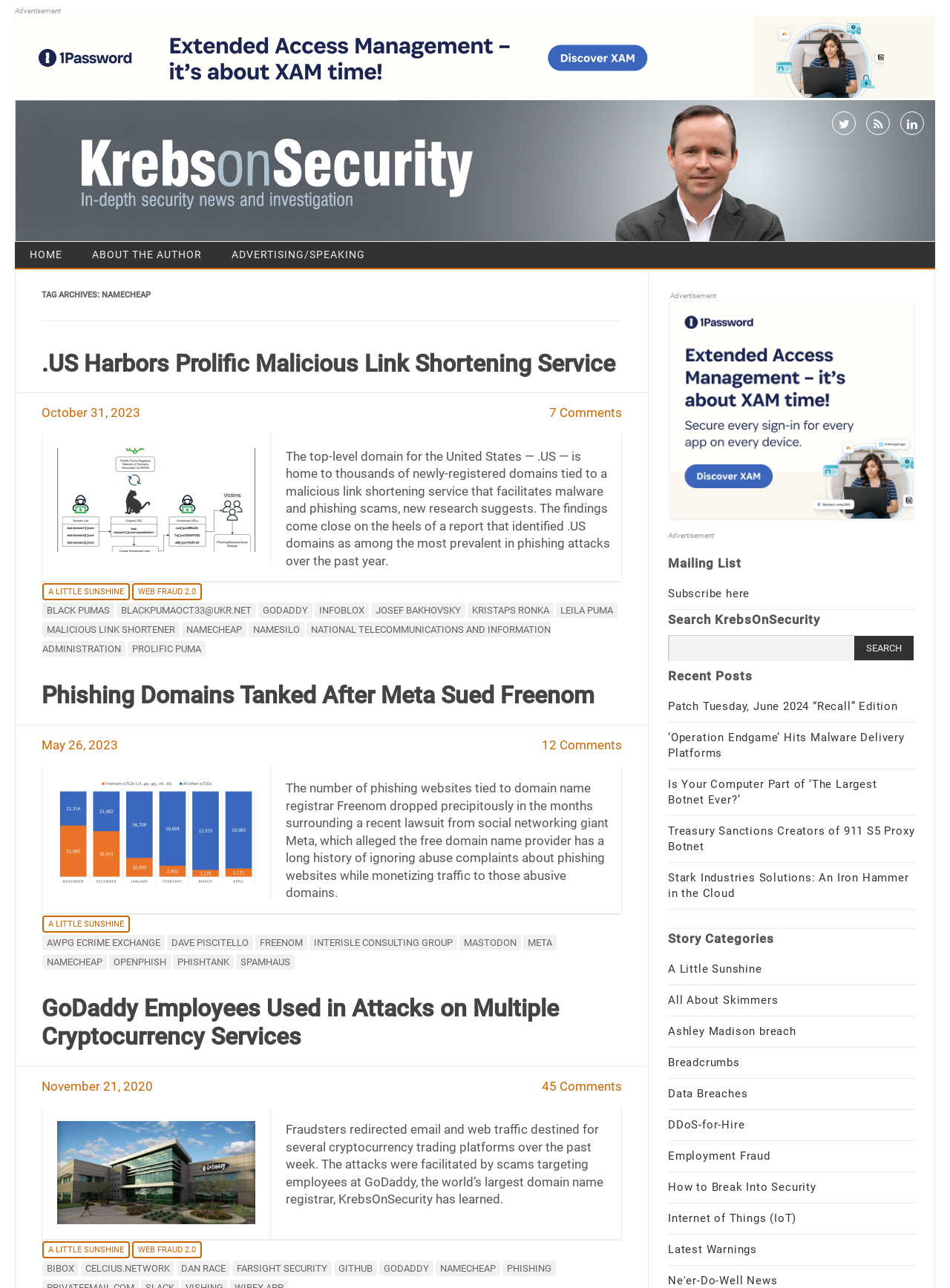Please identify the bounding box coordinates of the clickable area that will allow you to execute the instruction: "Click on the 'HOME' link".

[0.016, 0.188, 0.081, 0.208]